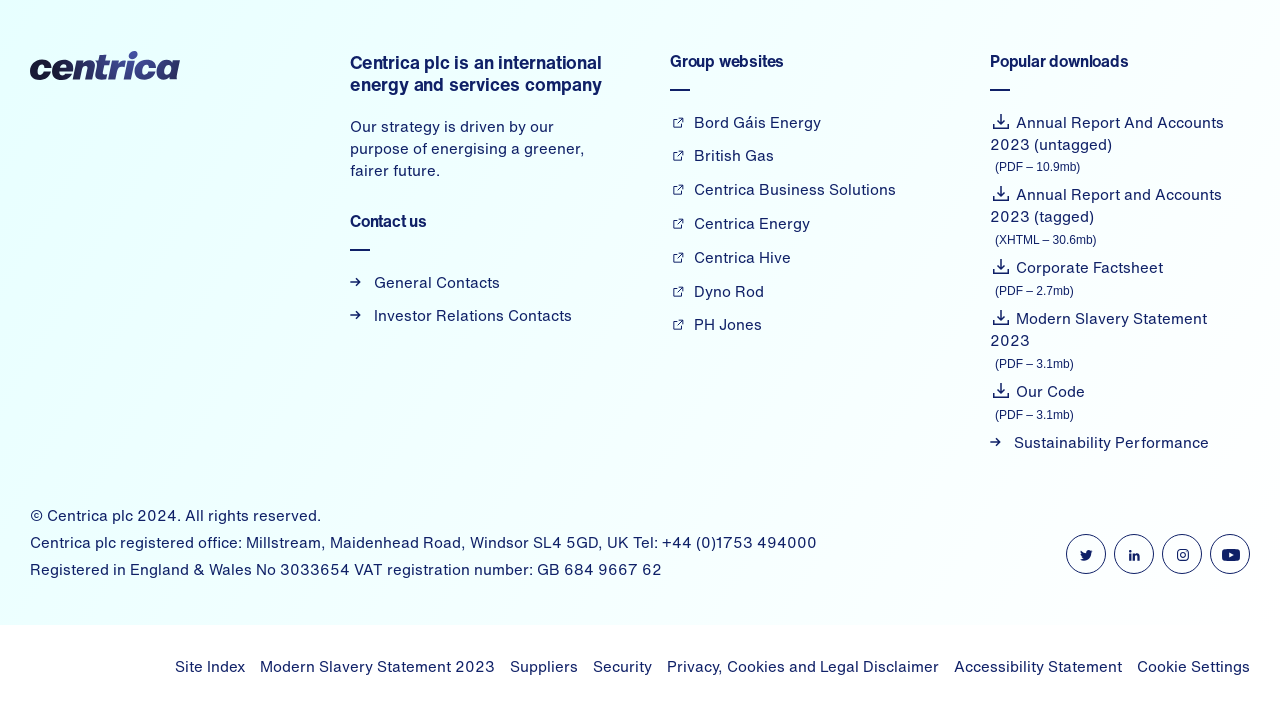Please specify the bounding box coordinates of the area that should be clicked to accomplish the following instruction: "Visit Bord Gáis Energy website". The coordinates should consist of four float numbers between 0 and 1, i.e., [left, top, right, bottom].

[0.523, 0.155, 0.641, 0.186]